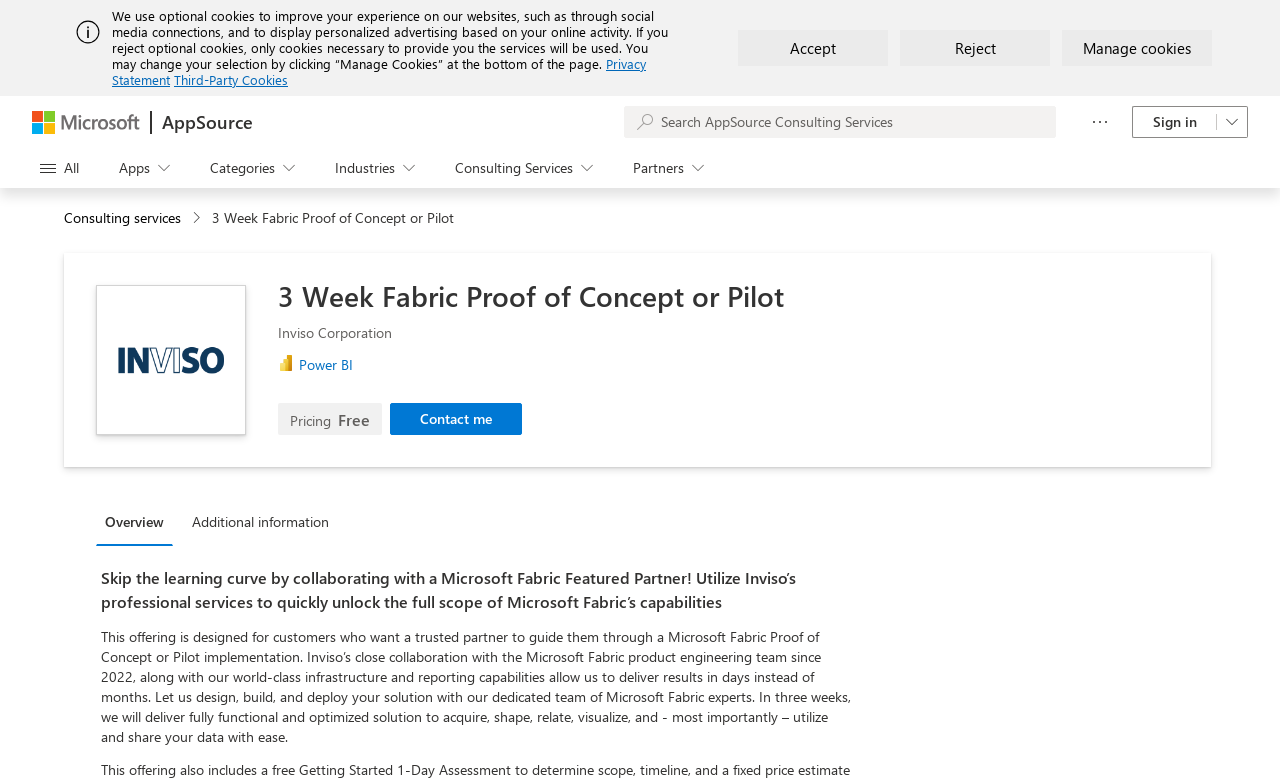Find and generate the main title of the webpage.

3 Week Fabric Proof of Concept or Pilot